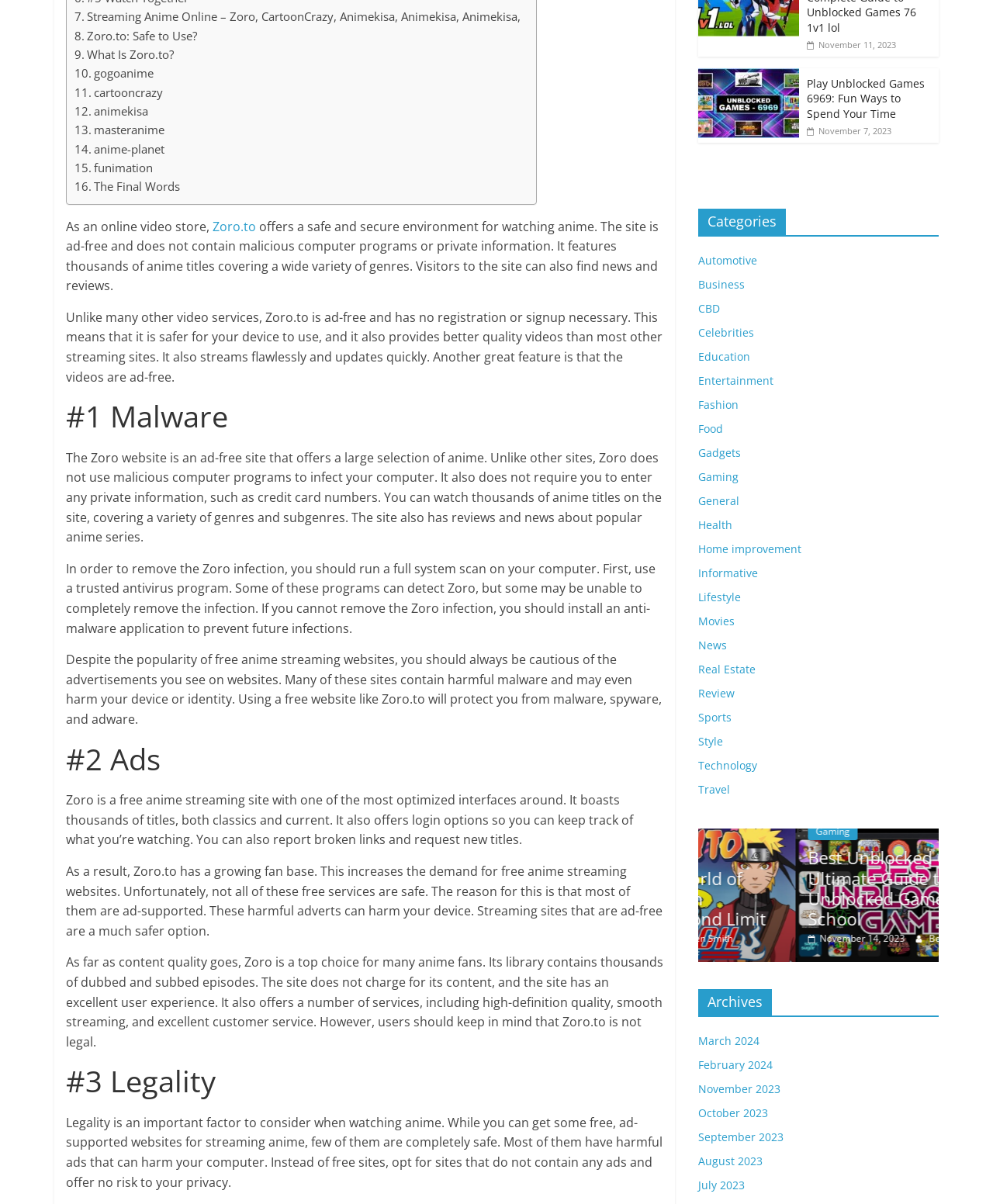Determine the bounding box coordinates of the section I need to click to execute the following instruction: "Click on the link to Zoro.to". Provide the coordinates as four float numbers between 0 and 1, i.e., [left, top, right, bottom].

[0.214, 0.181, 0.258, 0.195]